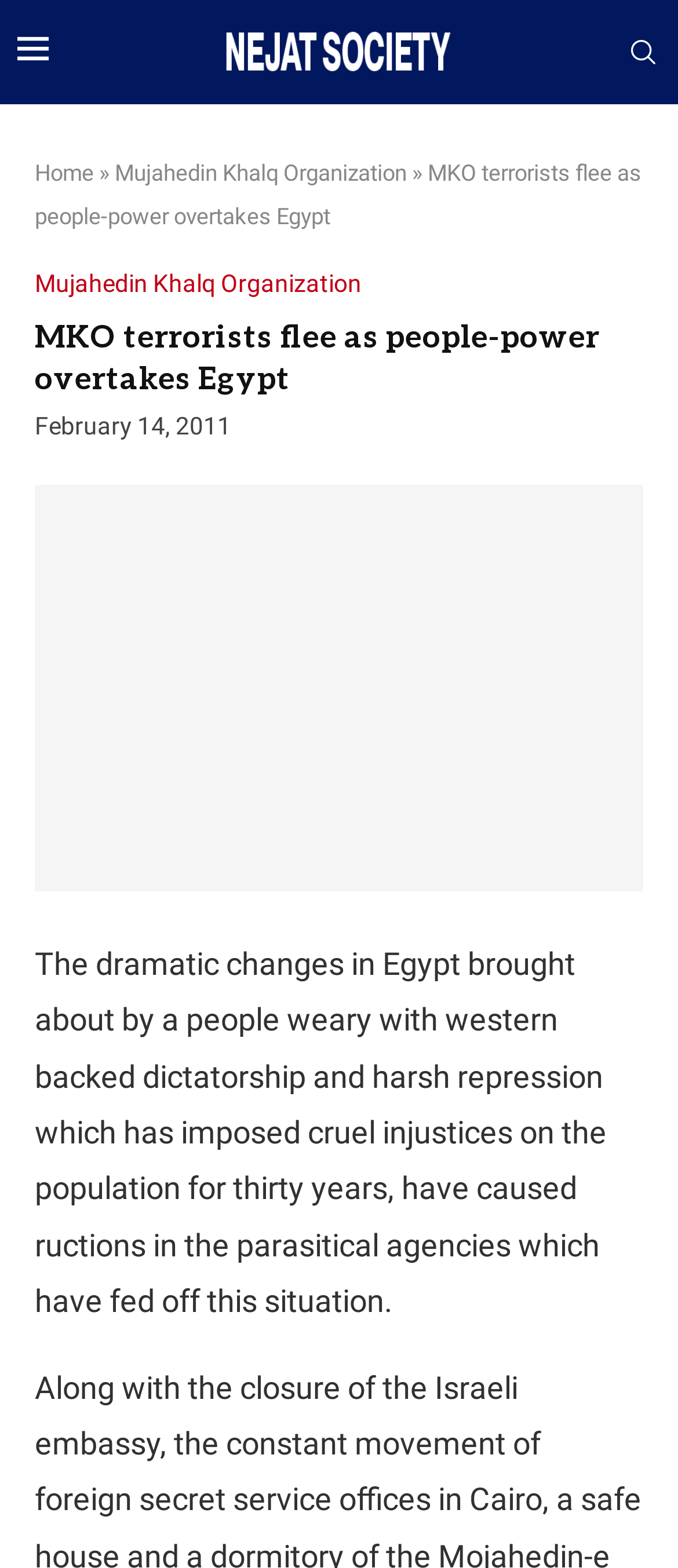Determine the bounding box for the UI element as described: "info@goodbyekansas.com". The coordinates should be represented as four float numbers between 0 and 1, formatted as [left, top, right, bottom].

None